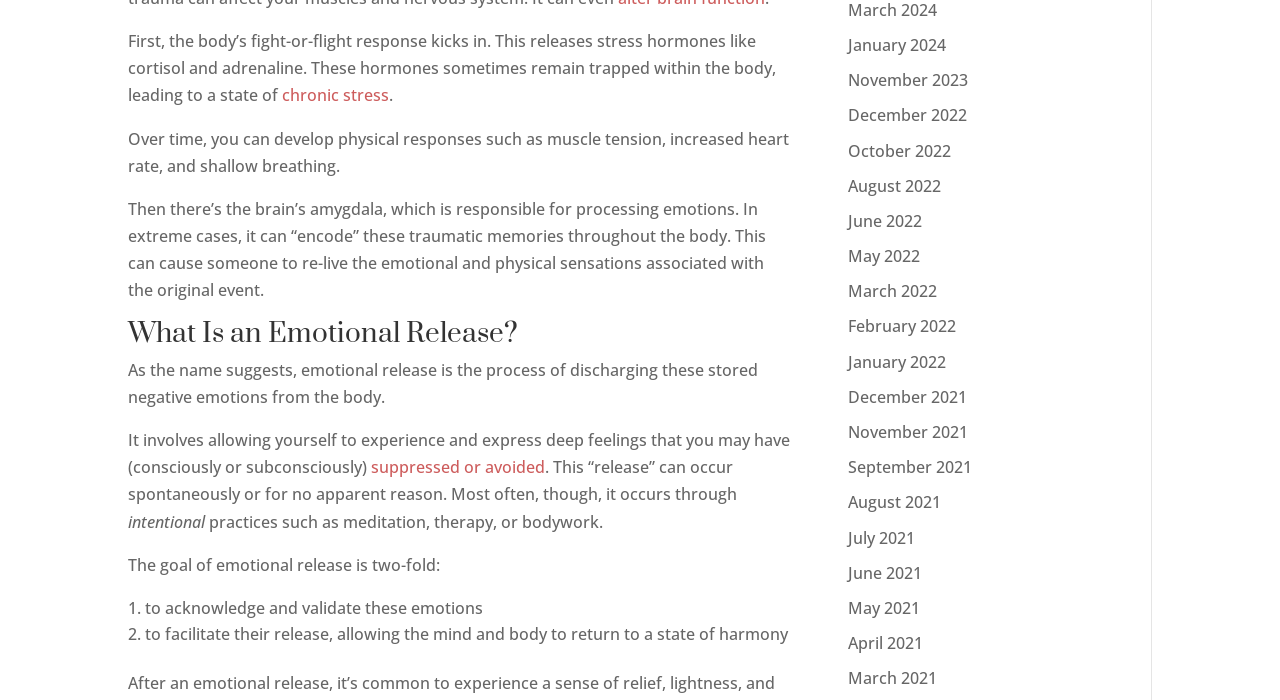What is the goal of emotional release?
Give a one-word or short-phrase answer derived from the screenshot.

Two-fold